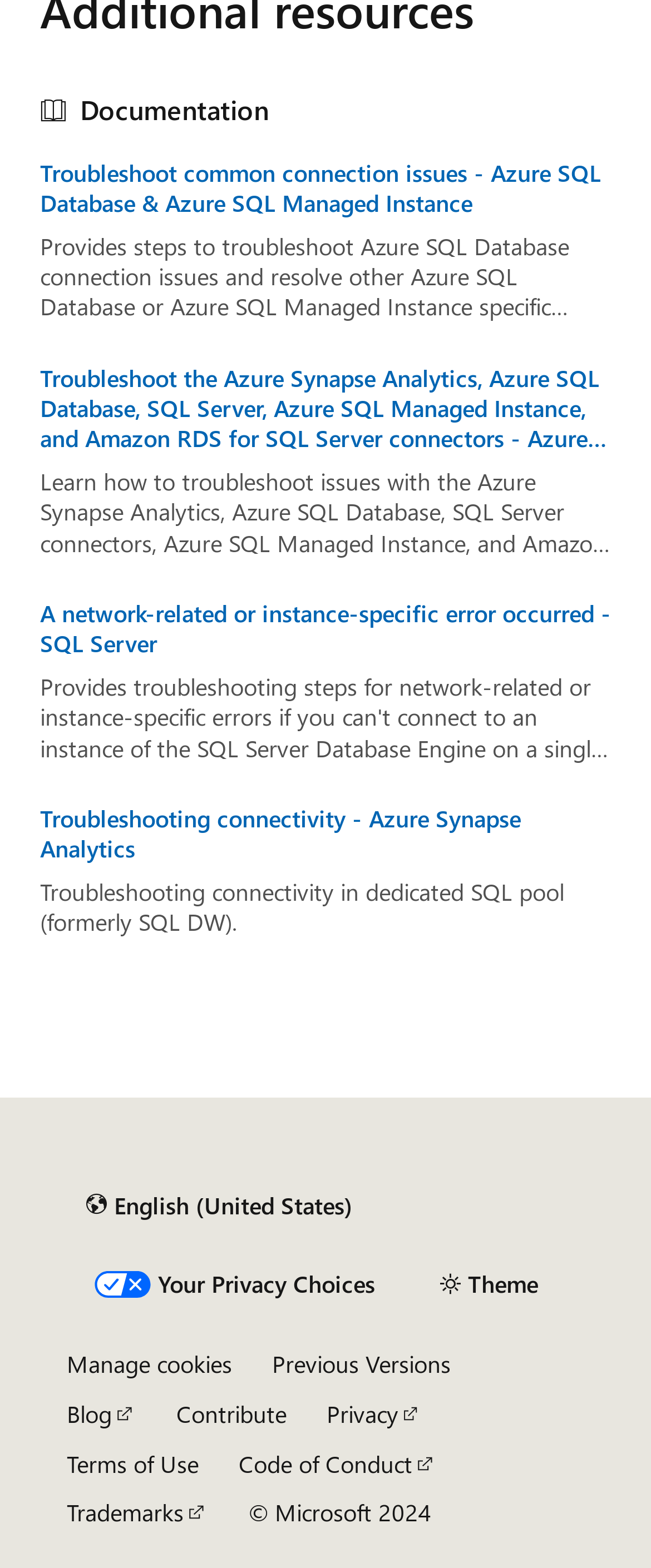What is the text of the last link element in the complementary section?
Provide a well-explained and detailed answer to the question.

I traversed the complementary section and found the last link element, which has the bounding box coordinates [0.103, 0.954, 0.319, 0.975]. The text of this element is 'Trademarks'.